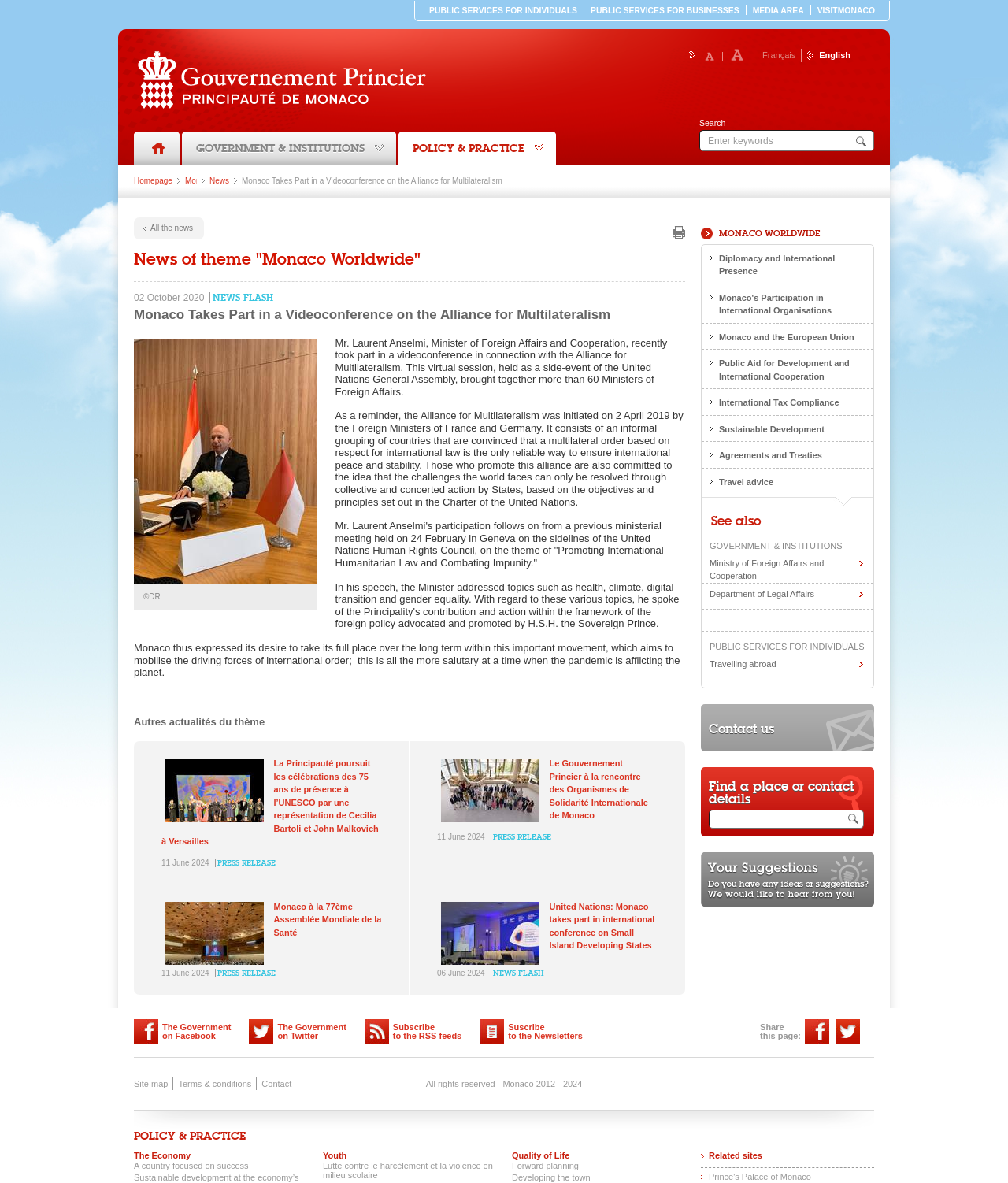Please identify the bounding box coordinates of the element on the webpage that should be clicked to follow this instruction: "Visit Monaco Worldwide". The bounding box coordinates should be given as four float numbers between 0 and 1, formatted as [left, top, right, bottom].

[0.184, 0.146, 0.258, 0.16]